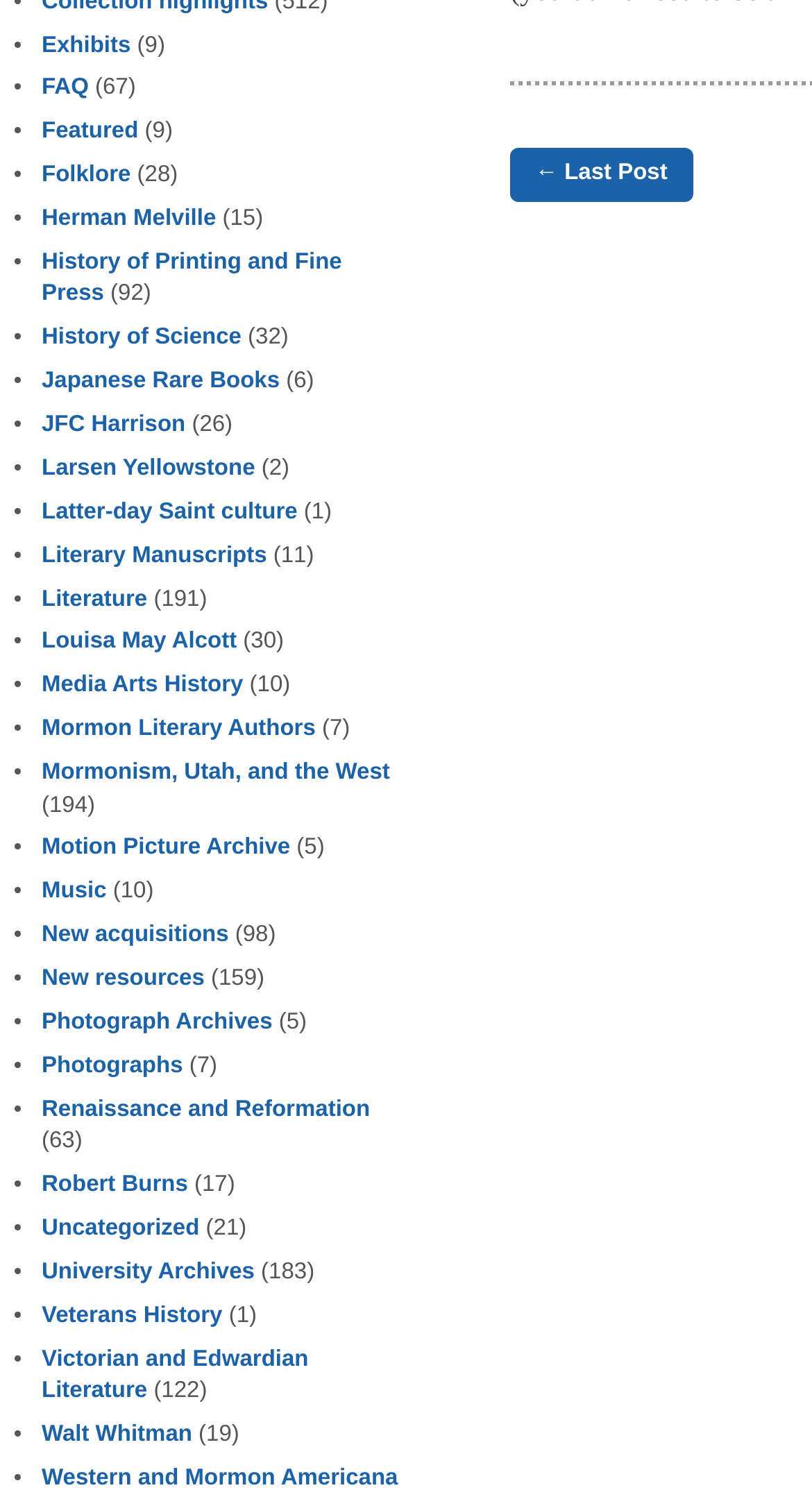Please specify the bounding box coordinates of the clickable section necessary to execute the following command: "Learn about Herman Melville".

[0.051, 0.138, 0.266, 0.155]